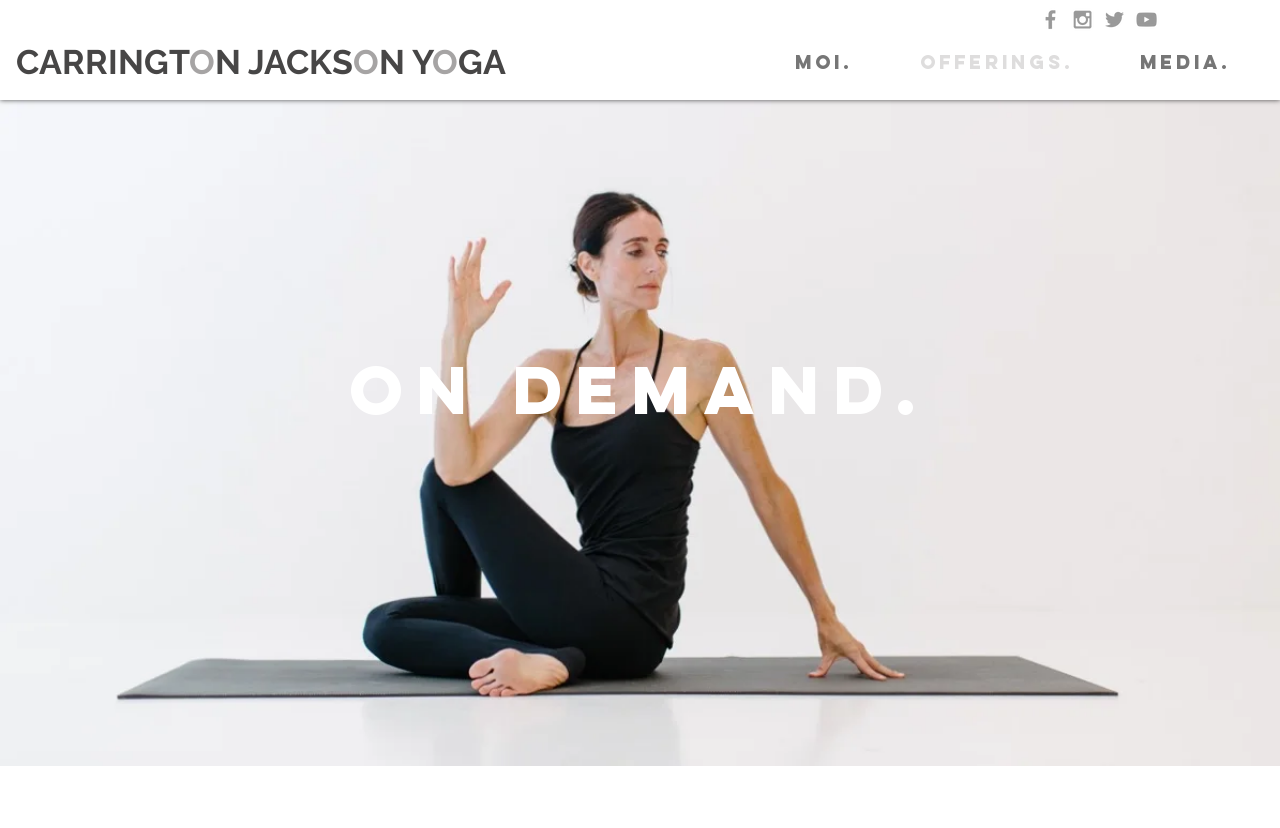Using the description: "MEDIA.", identify the bounding box of the corresponding UI element in the screenshot.

[0.864, 0.045, 0.987, 0.105]